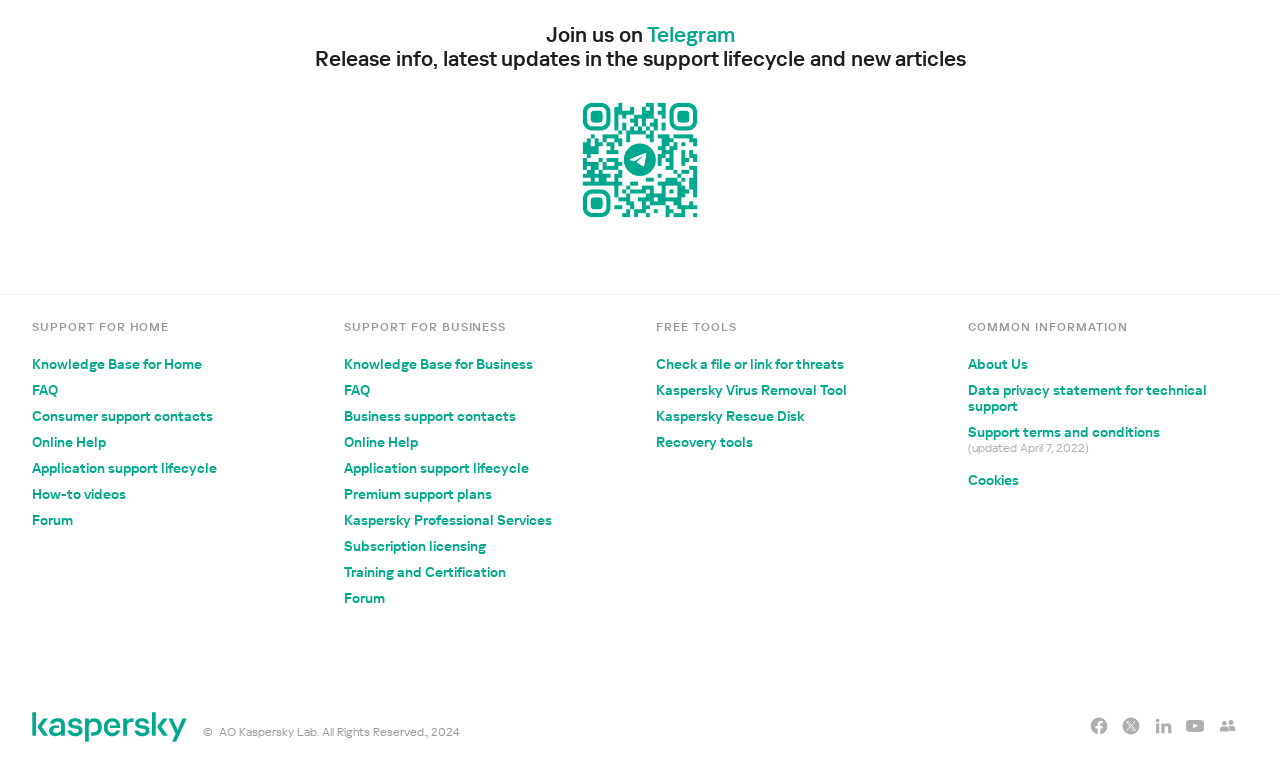Given the description: "Telegram", determine the bounding box coordinates of the UI element. The coordinates should be formatted as four float numbers between 0 and 1, [left, top, right, bottom].

[0.505, 0.03, 0.574, 0.061]